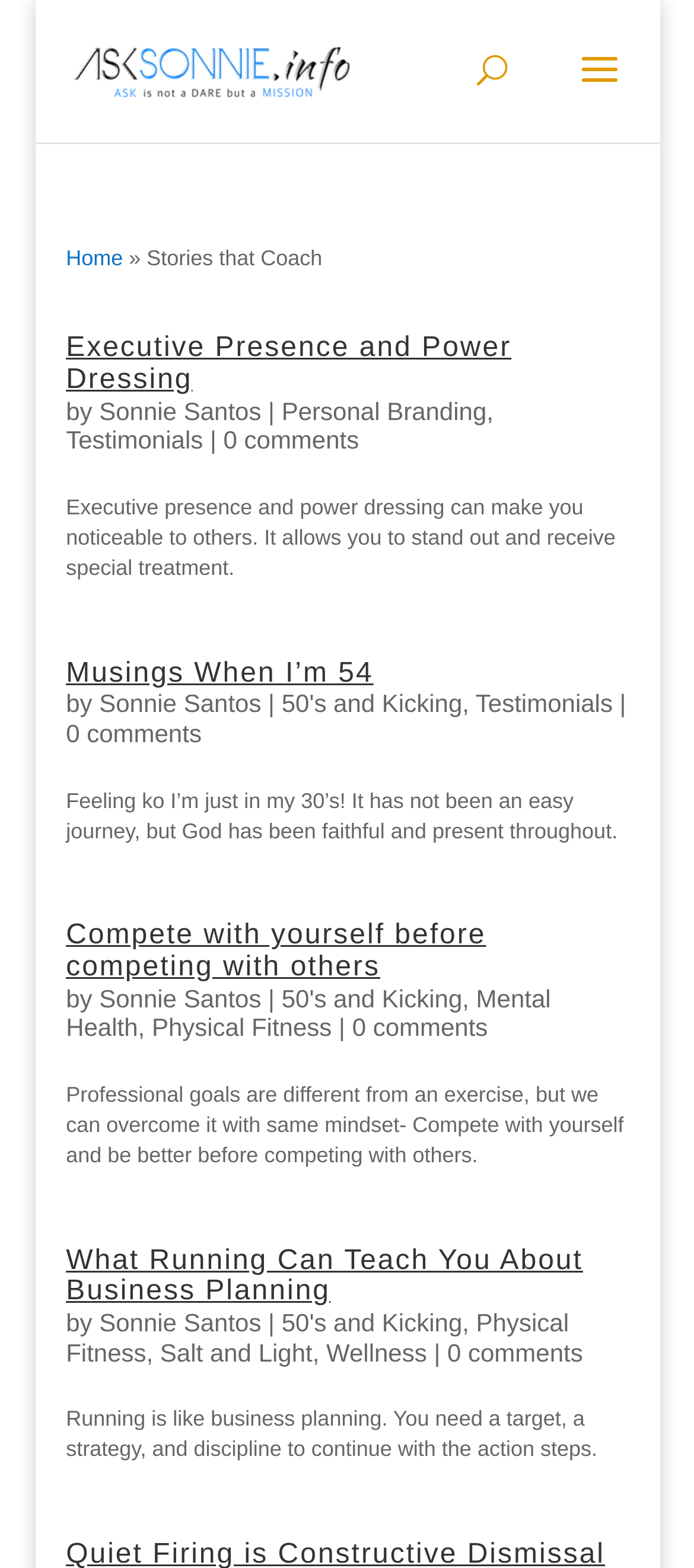What is the name of the author of the first article?
Look at the image and answer the question using a single word or phrase.

Sonnie Santos